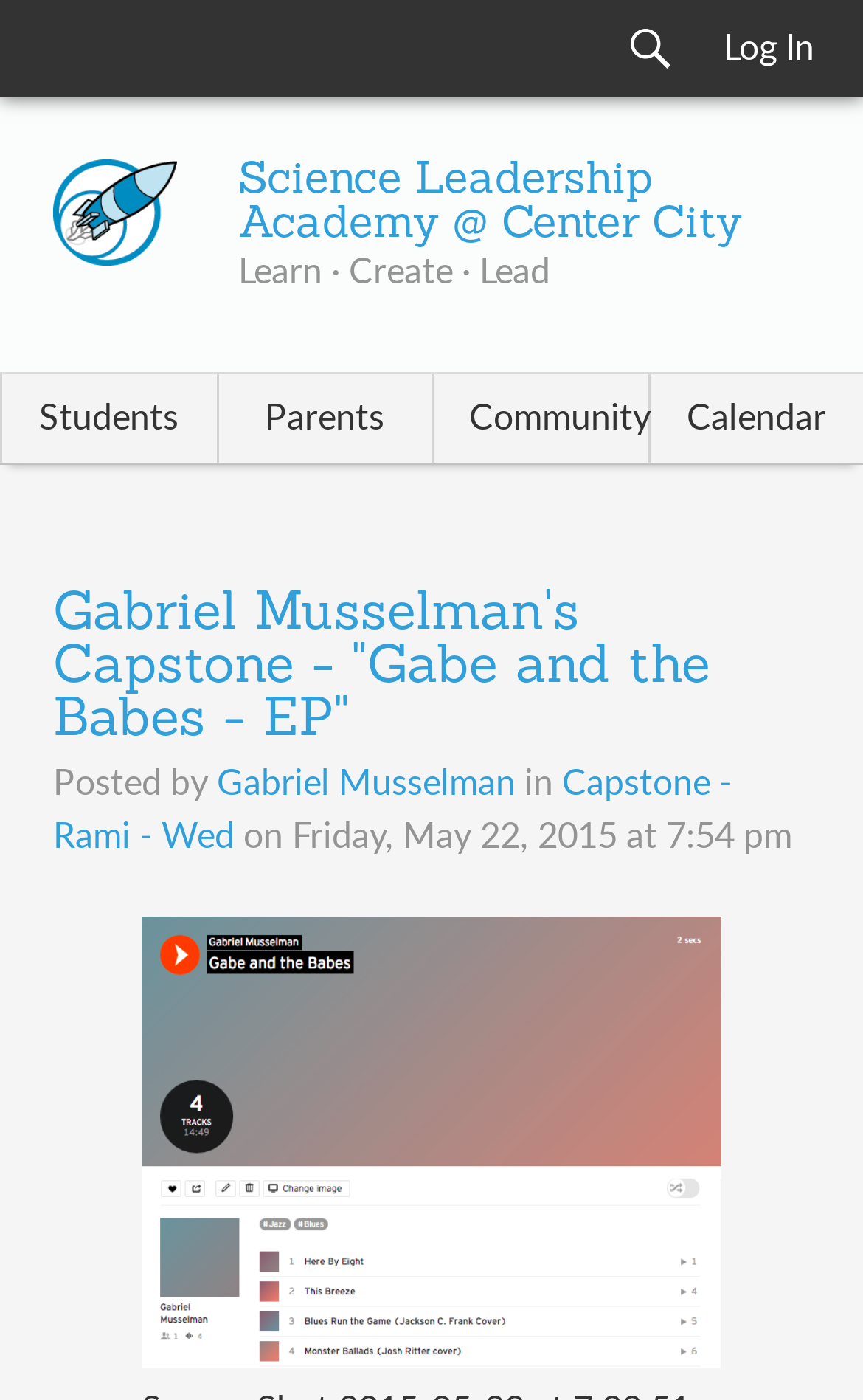Find and specify the bounding box coordinates that correspond to the clickable region for the instruction: "Log in to the system".

[0.803, 0.0, 0.979, 0.07]